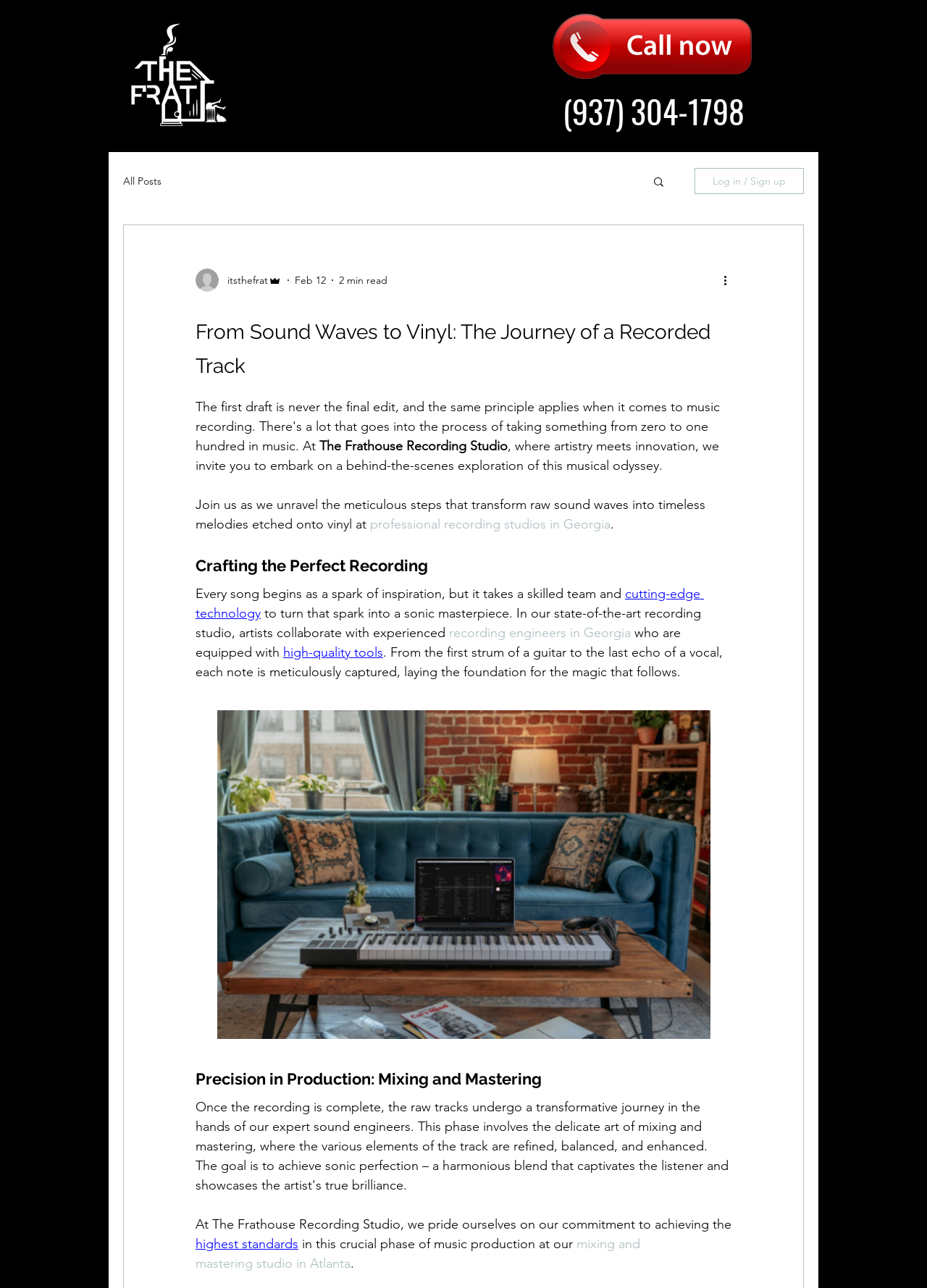Can you identify the bounding box coordinates of the clickable region needed to carry out this instruction: 'Click the 'All Posts' link'? The coordinates should be four float numbers within the range of 0 to 1, stated as [left, top, right, bottom].

[0.133, 0.135, 0.174, 0.146]